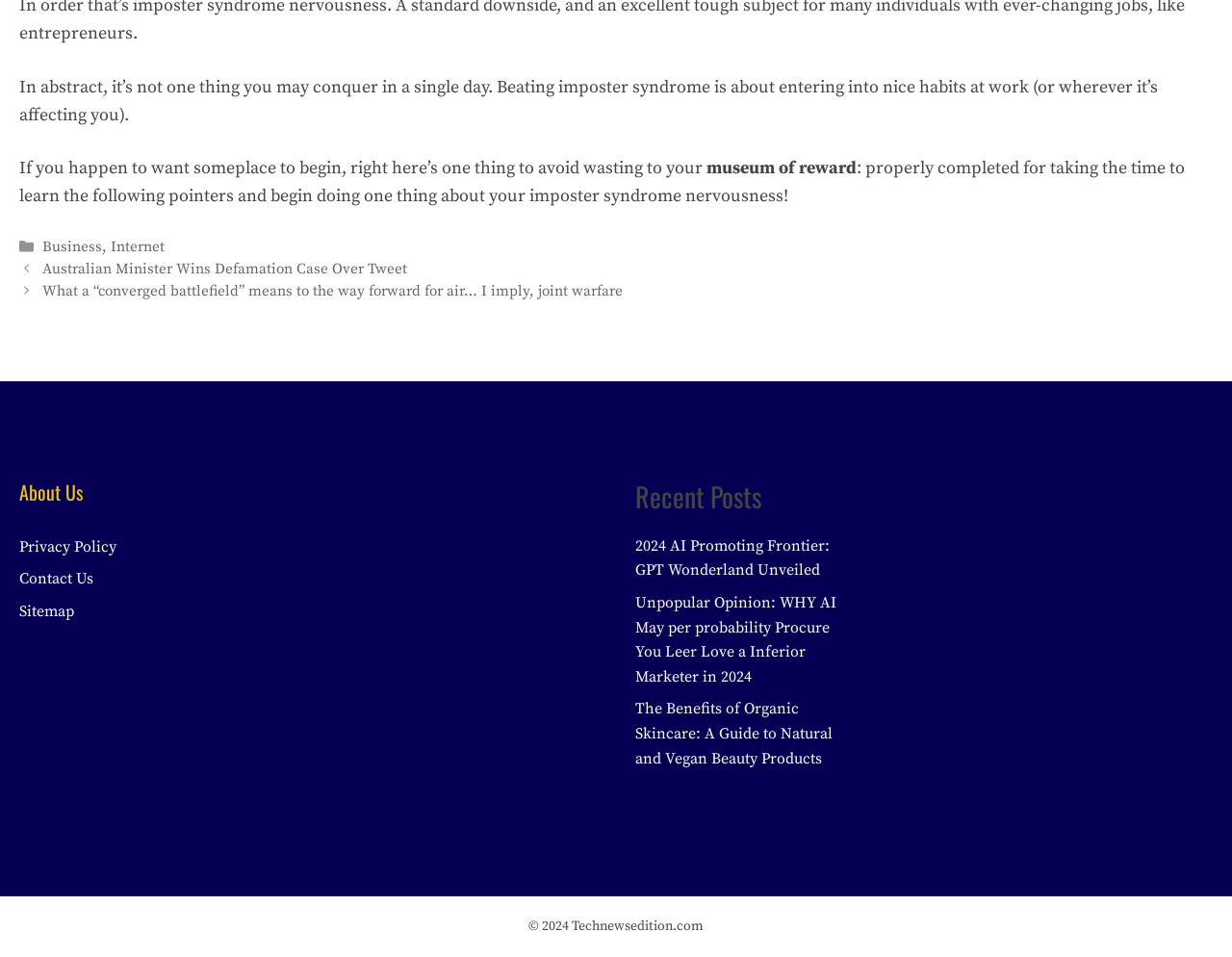Locate the bounding box coordinates of the clickable part needed for the task: "Click on the 'Business' category".

[0.035, 0.249, 0.083, 0.268]